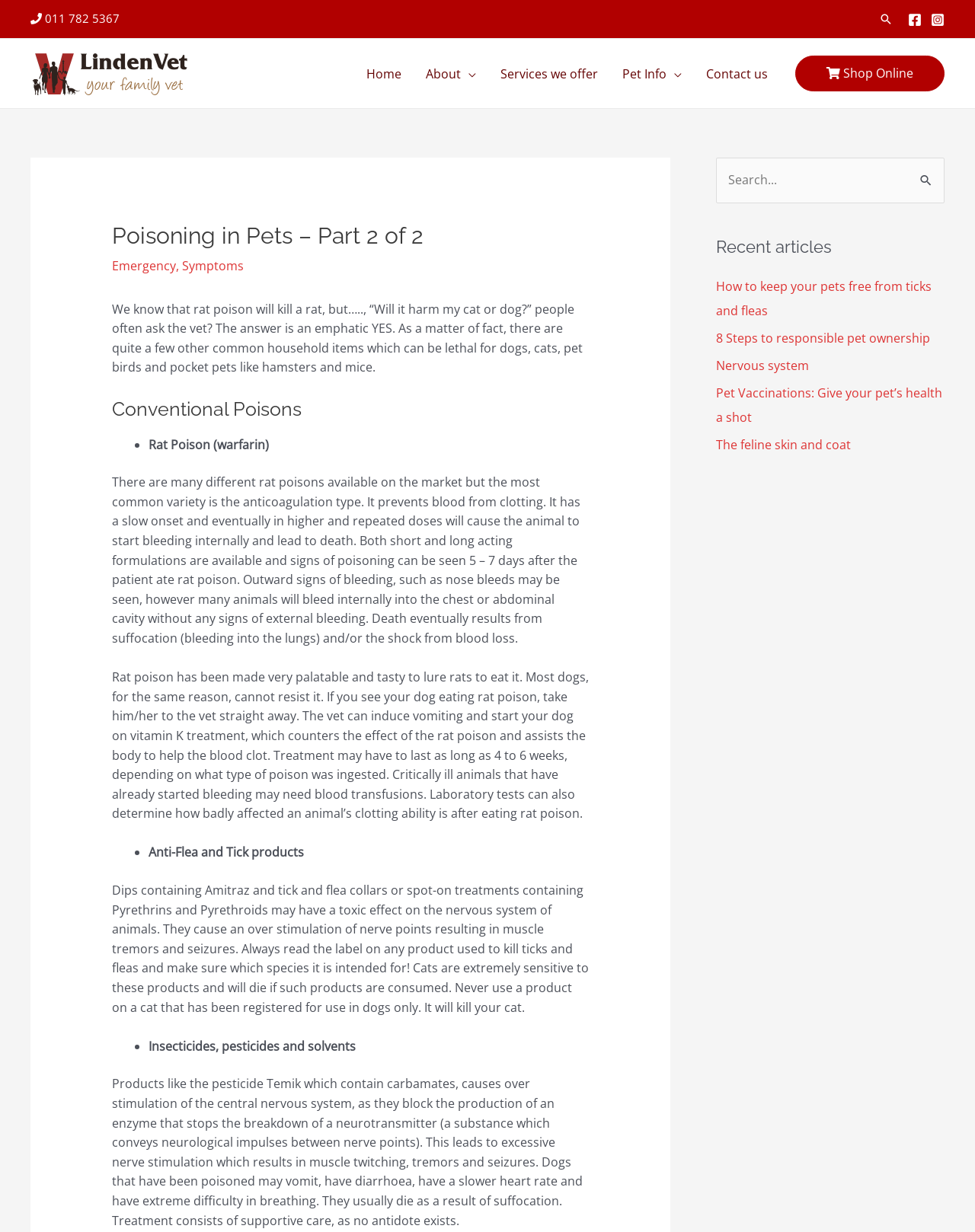Summarize the webpage with intricate details.

This webpage is about poisoning in pets, specifically the second part of a two-part series. At the top left, there is a phone number and a search icon link. To the right of these, there are social media links, including Facebook and Instagram, each with an accompanying image. Below these, there is a navigation menu with links to various sections of the website, including Home, About, Services, Pet Info, and Contact us.

The main content of the page is divided into sections, starting with a heading "Poisoning in Pets – Part 2 of 2". Below this, there is a paragraph of text discussing the dangers of rat poison to pets. This is followed by a section on "Conventional Poisons", which lists various types of poisons, including rat poison, anti-flea and tick products, and insecticides. Each of these sections includes a brief description of the poison and its effects on pets.

To the right of the main content, there is a complementary section with a search function and a list of recent articles, including links to topics such as tick and flea prevention, responsible pet ownership, and pet vaccinations.

At the bottom of the page, there is a post navigation section with links to previous and next articles. Overall, the webpage provides informative content about poisoning in pets, with a focus on prevention and education.